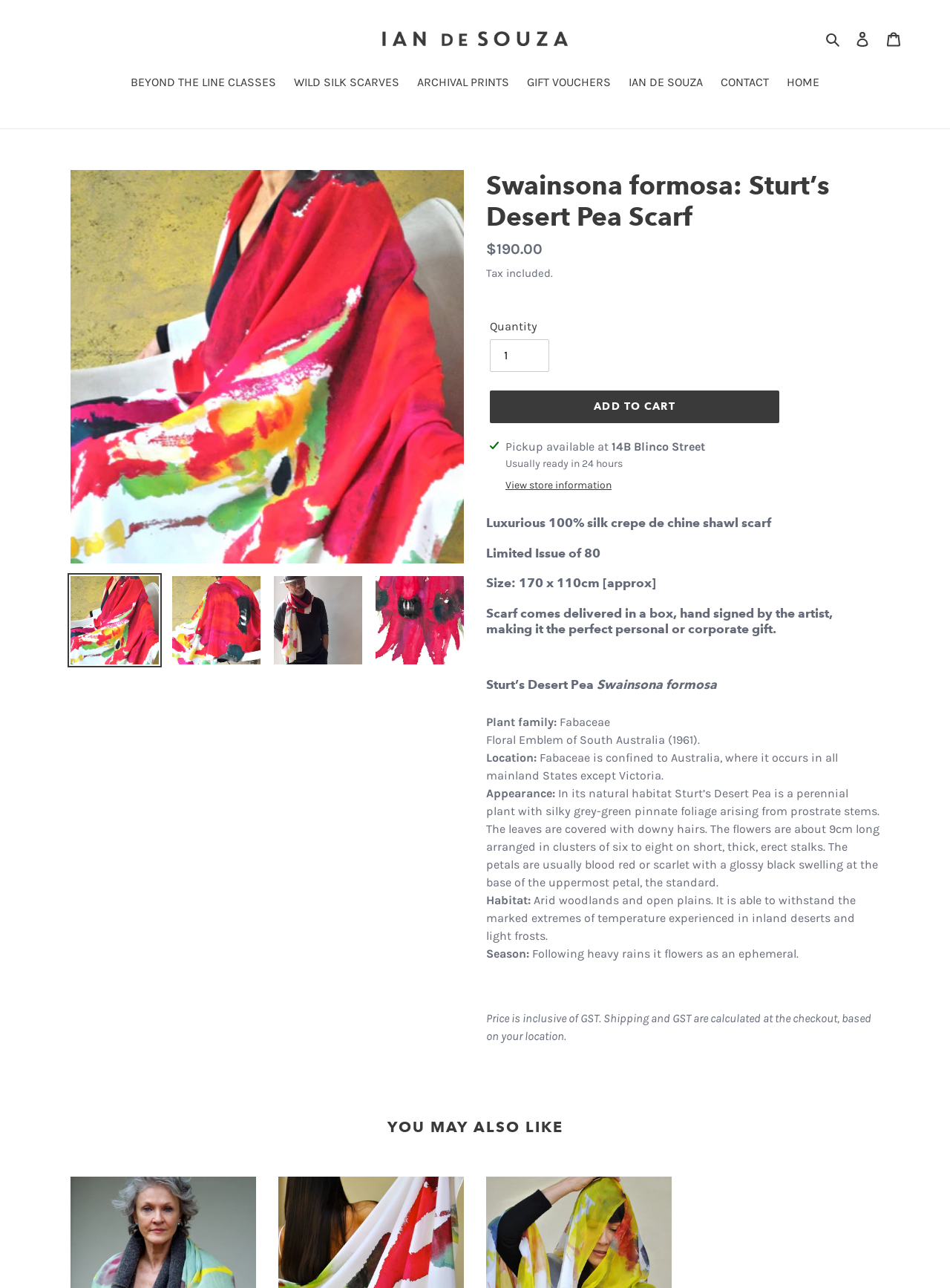Determine the bounding box coordinates of the section I need to click to execute the following instruction: "Click the 'Search' button". Provide the coordinates as four float numbers between 0 and 1, i.e., [left, top, right, bottom].

[0.864, 0.022, 0.891, 0.037]